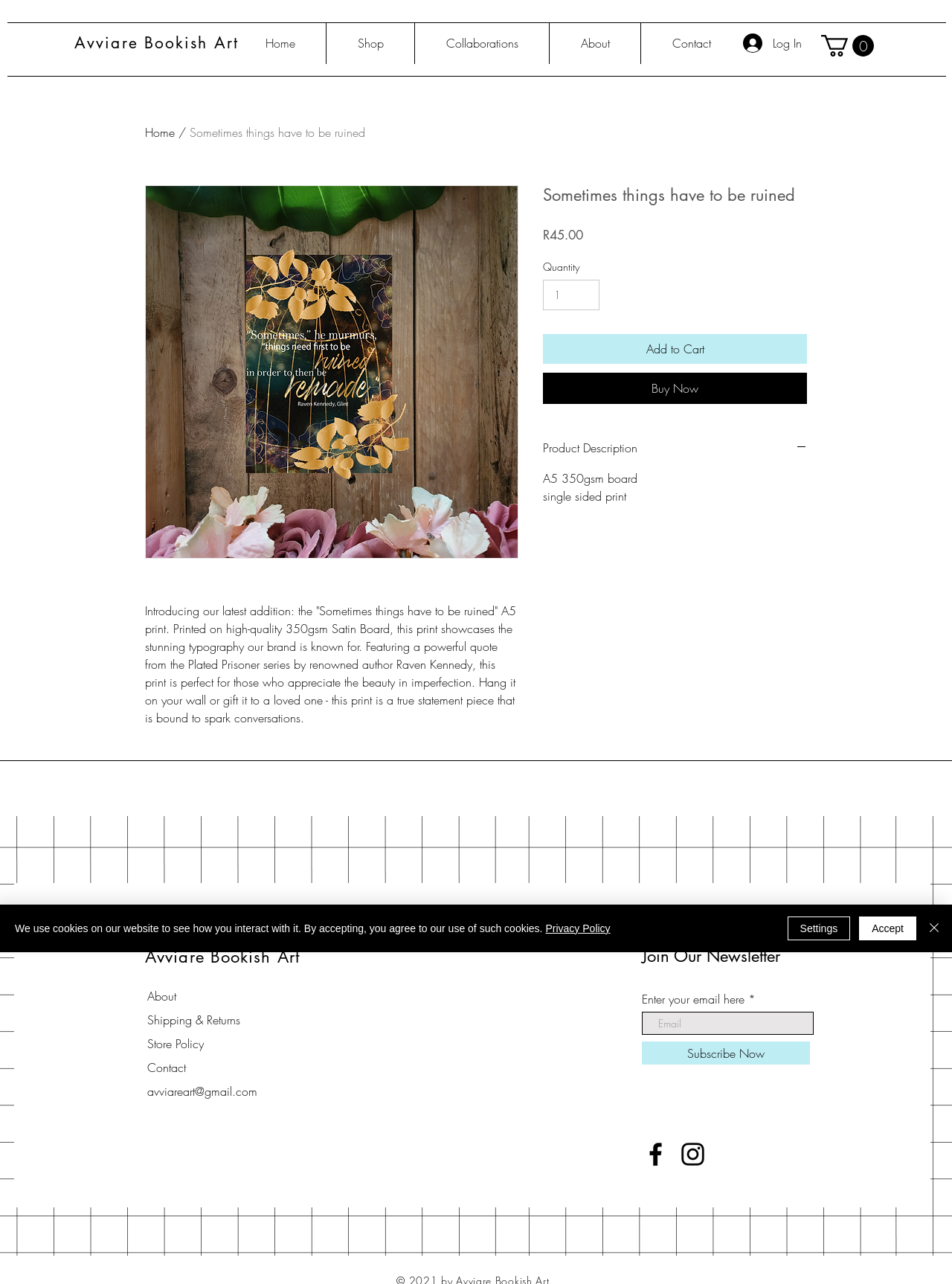Identify the bounding box coordinates for the element that needs to be clicked to fulfill this instruction: "Visit the 'About' page". Provide the coordinates in the format of four float numbers between 0 and 1: [left, top, right, bottom].

[0.155, 0.77, 0.185, 0.782]